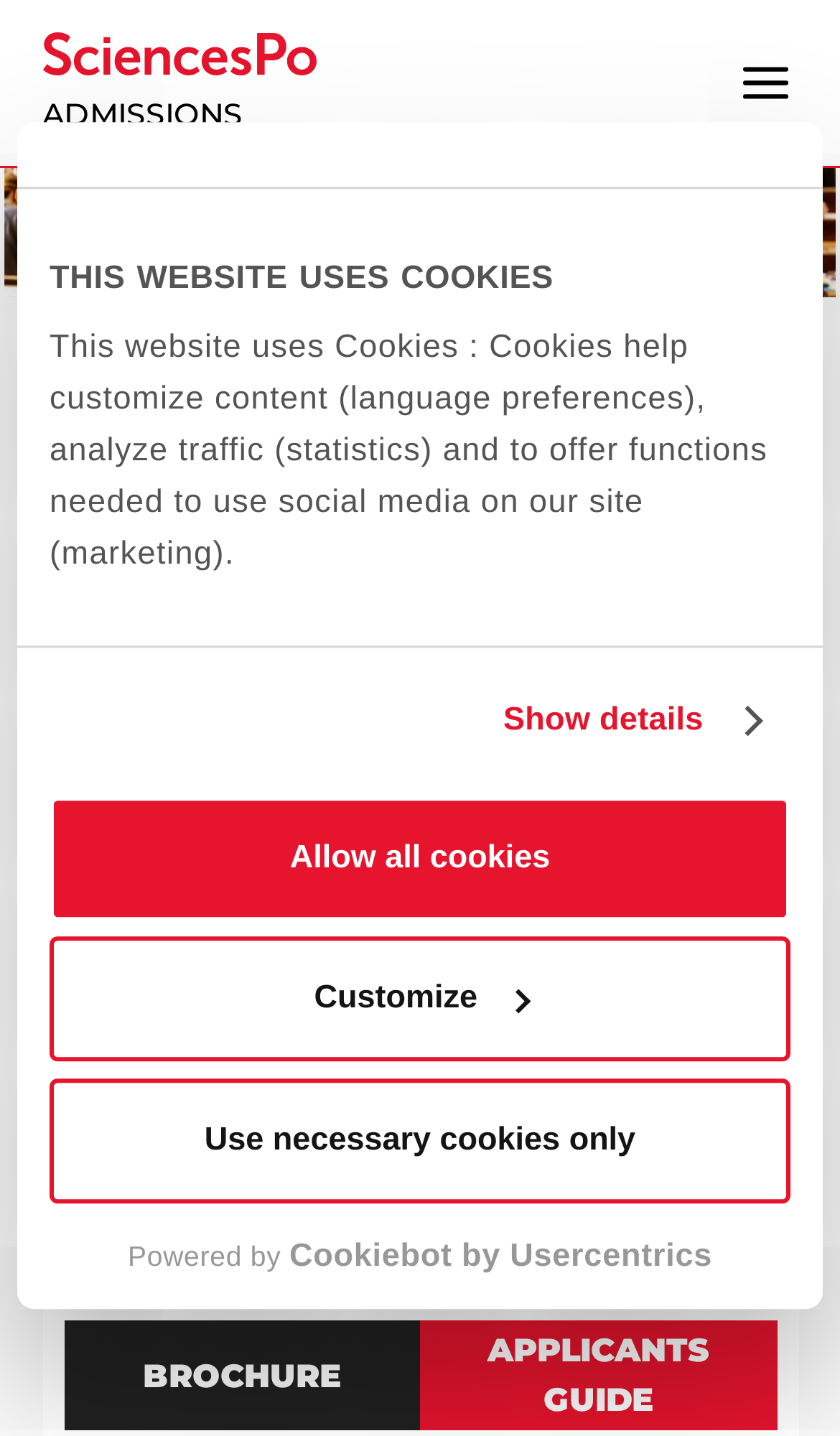Please answer the following question using a single word or phrase: 
What is the name of the document that can be downloaded from the webpage?

BROCHURE